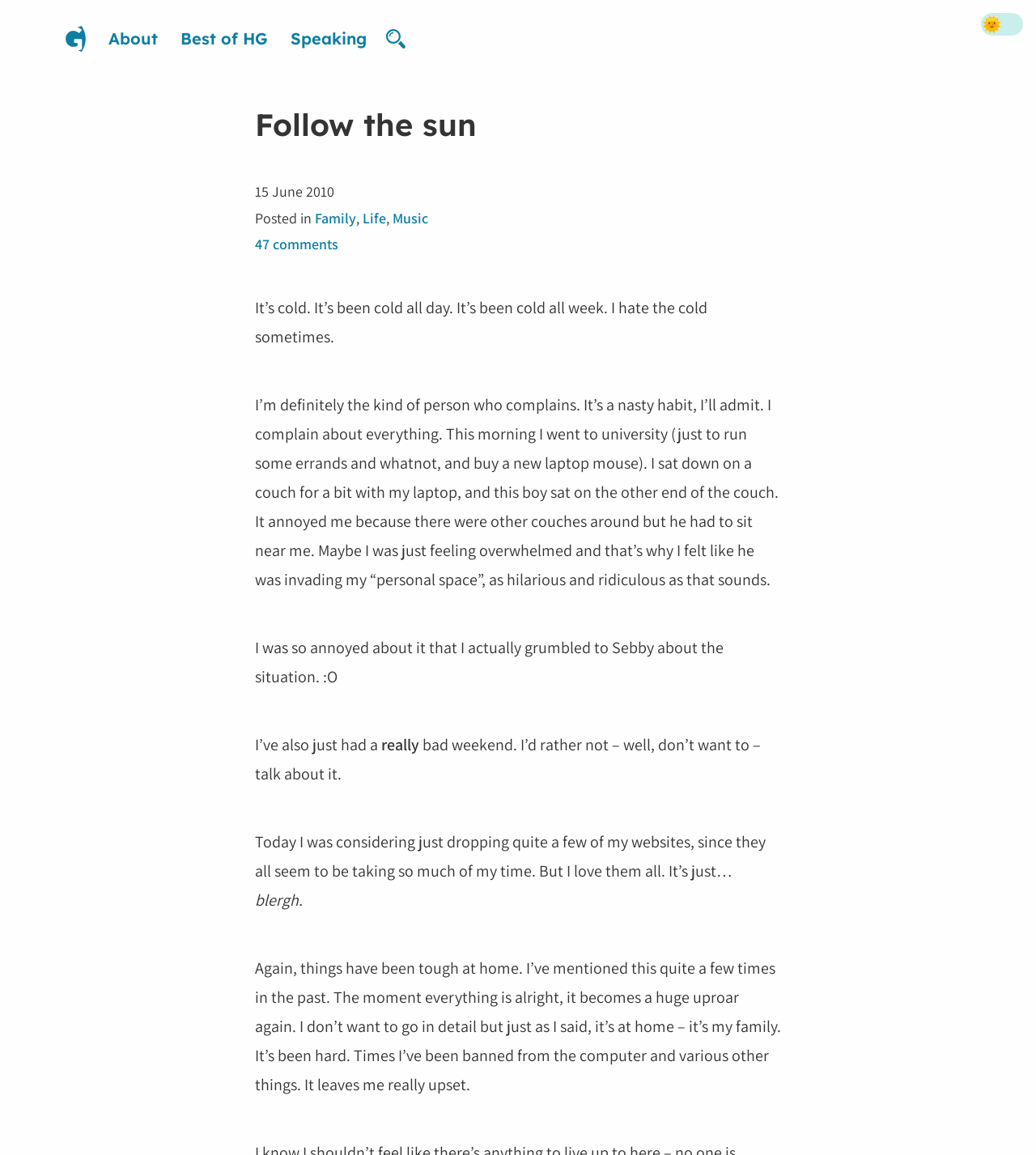Can you find the bounding box coordinates for the UI element given this description: "47 comments"? Provide the coordinates as four float numbers between 0 and 1: [left, top, right, bottom].

[0.246, 0.203, 0.326, 0.219]